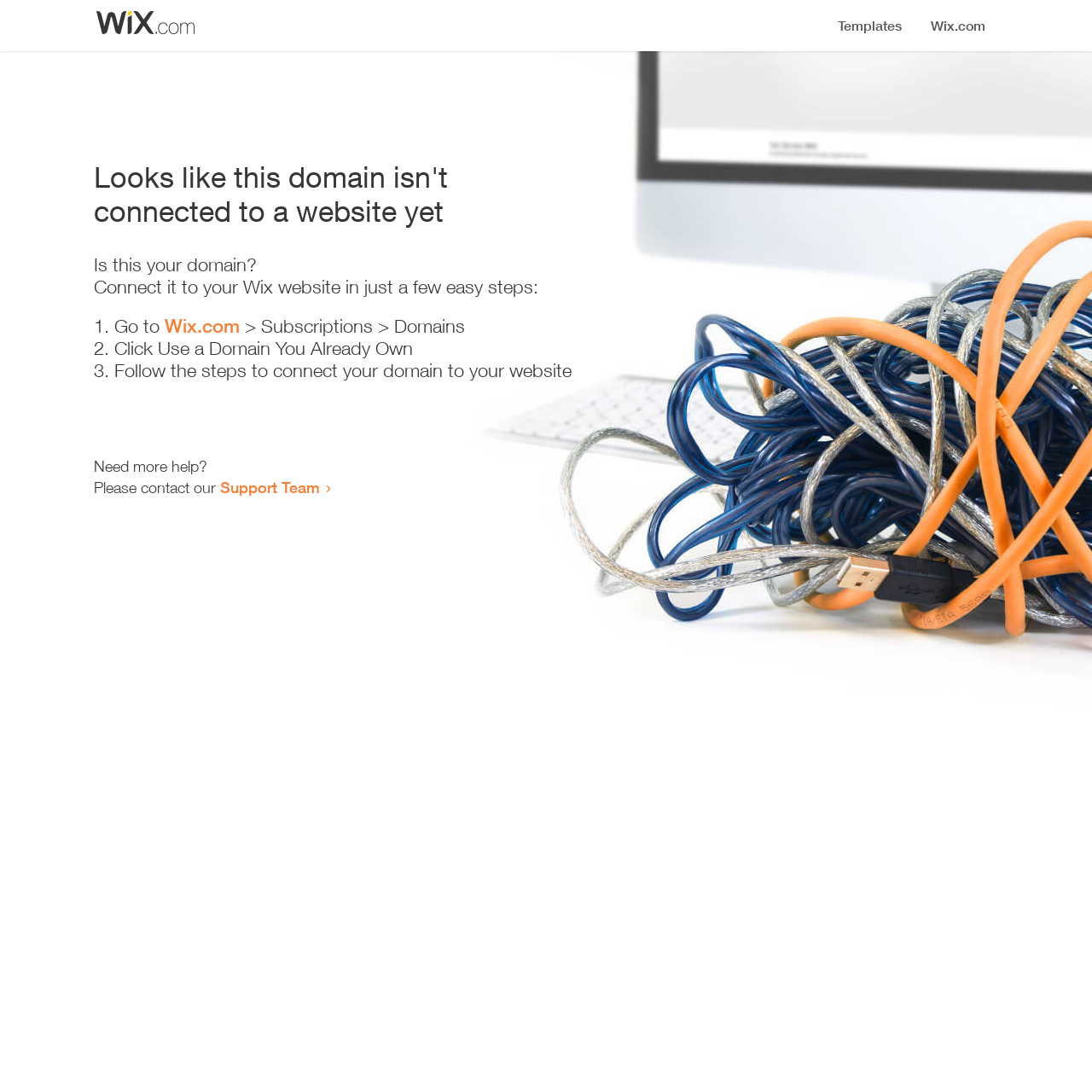Please give a succinct answer using a single word or phrase:
What is the first step to connect the domain?

Go to Wix.com